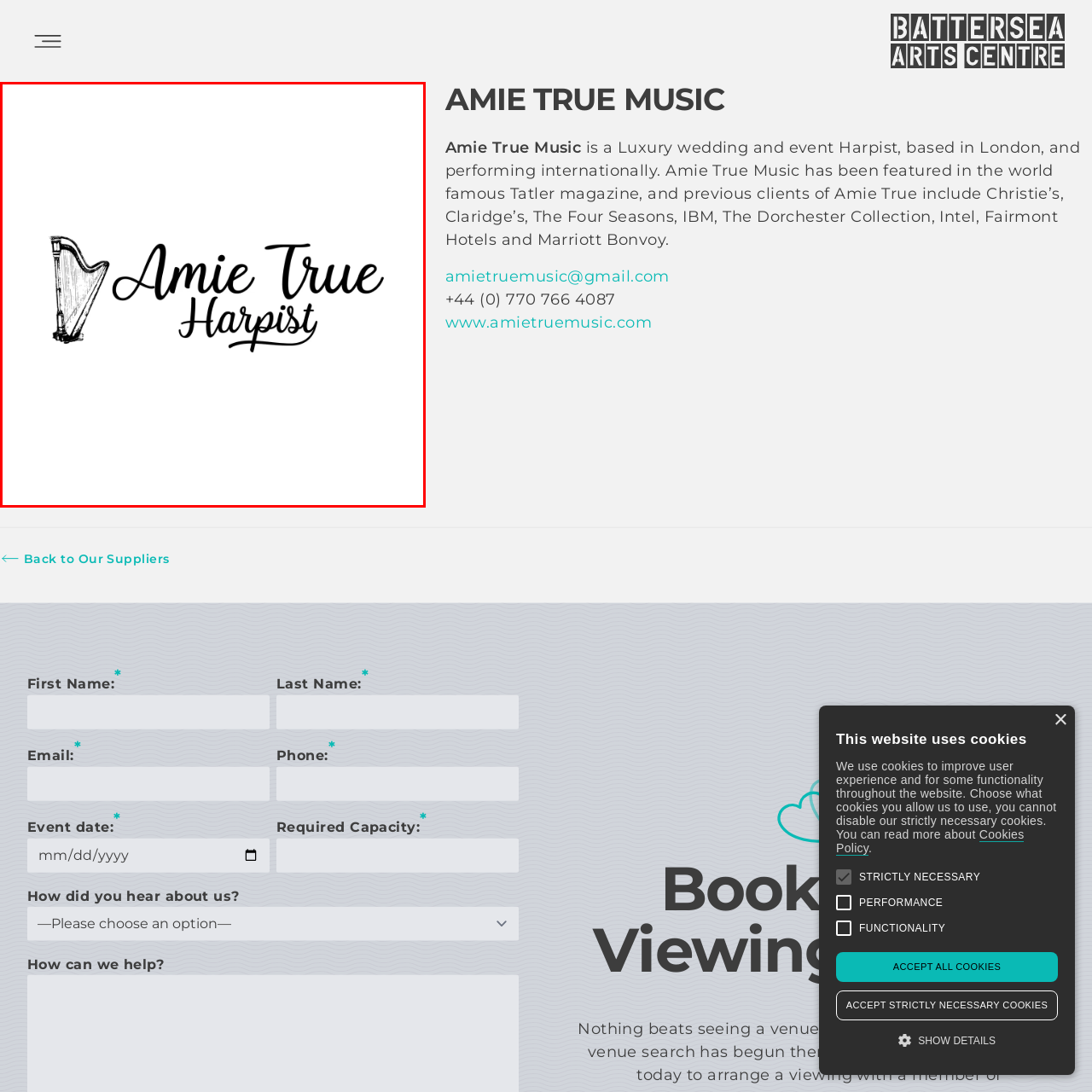Observe the image framed by the red bounding box and present a detailed answer to the following question, relying on the visual data provided: What is the profession of Amie True?

The word 'Harpist' is rendered in a blend of script and traditional typography beneath 'Amie True', indicating that Amie True is a harpist.